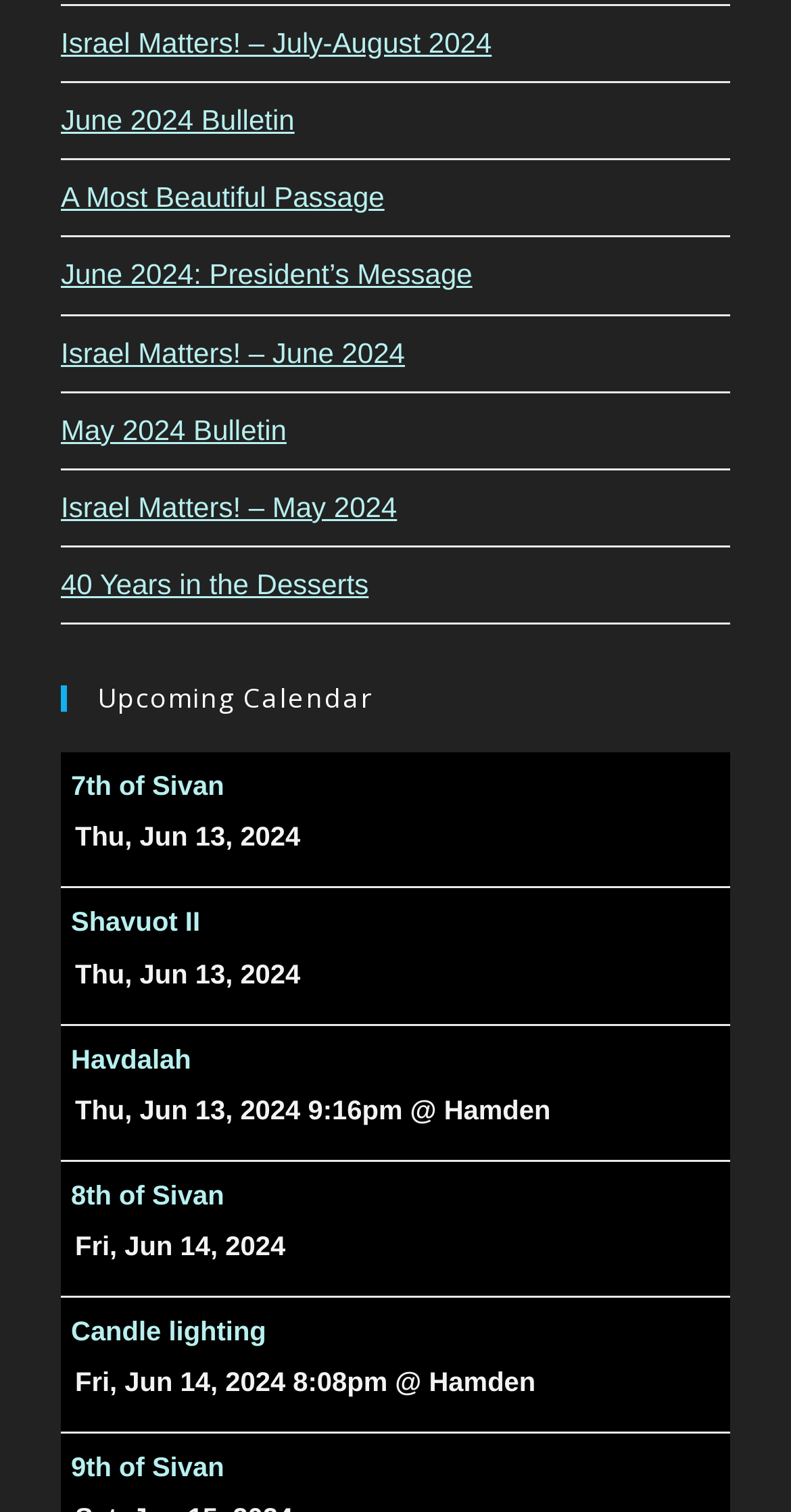Identify the bounding box coordinates of the region that should be clicked to execute the following instruction: "Read June 2024 Bulletin".

[0.077, 0.068, 0.372, 0.09]